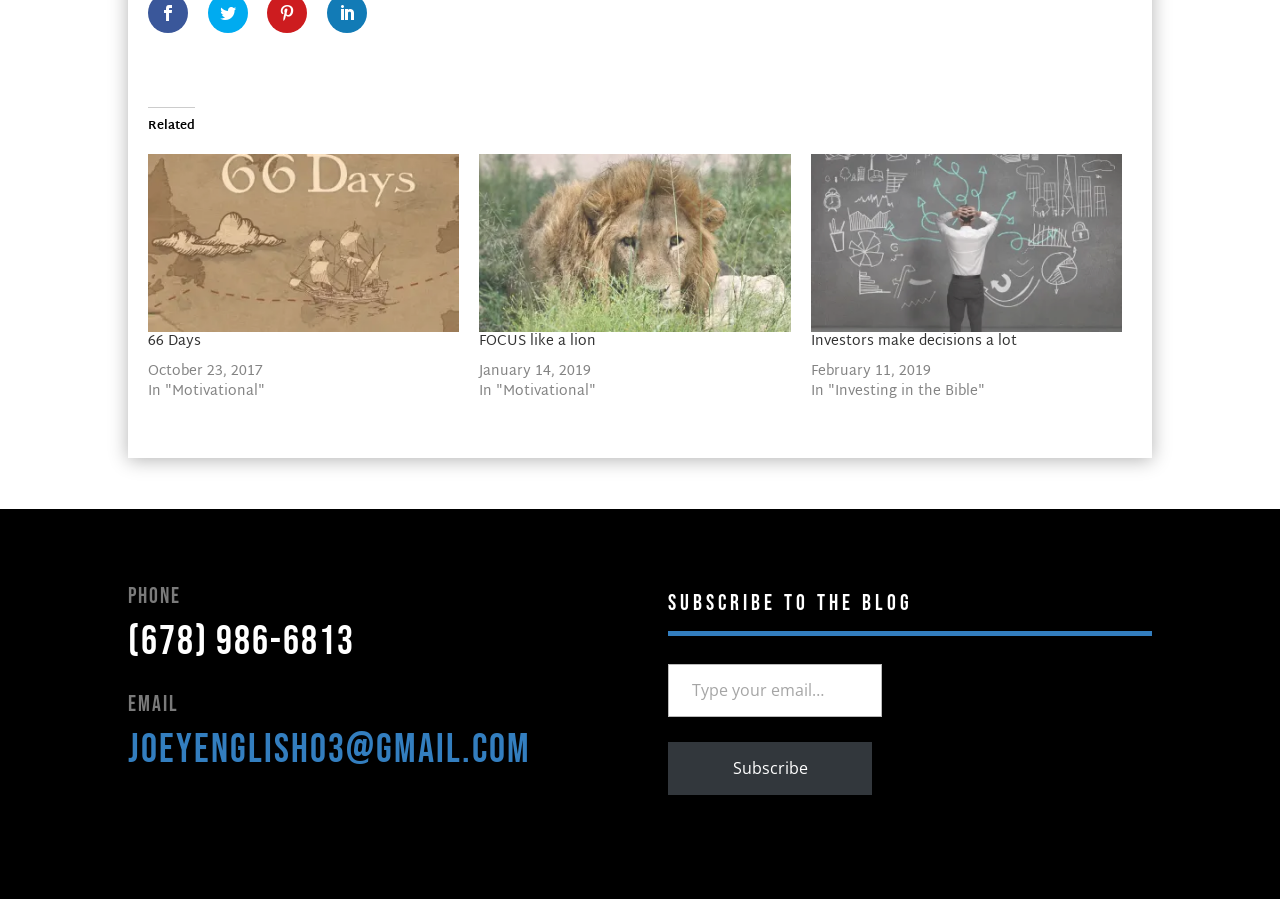What is the title of the first related link? From the image, respond with a single word or brief phrase.

66 Days